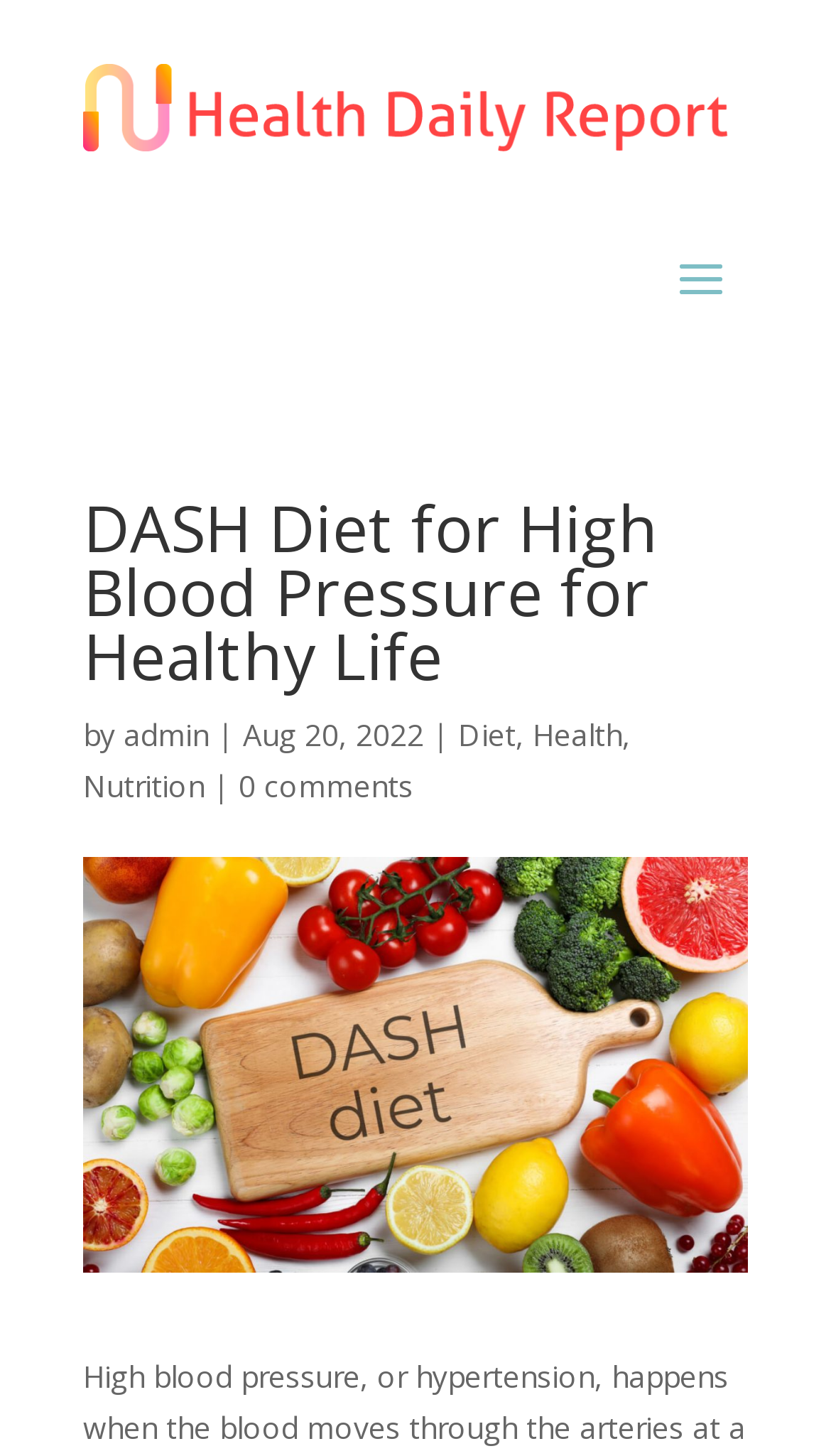Determine the bounding box coordinates for the HTML element described here: "0 comments".

[0.287, 0.526, 0.497, 0.554]